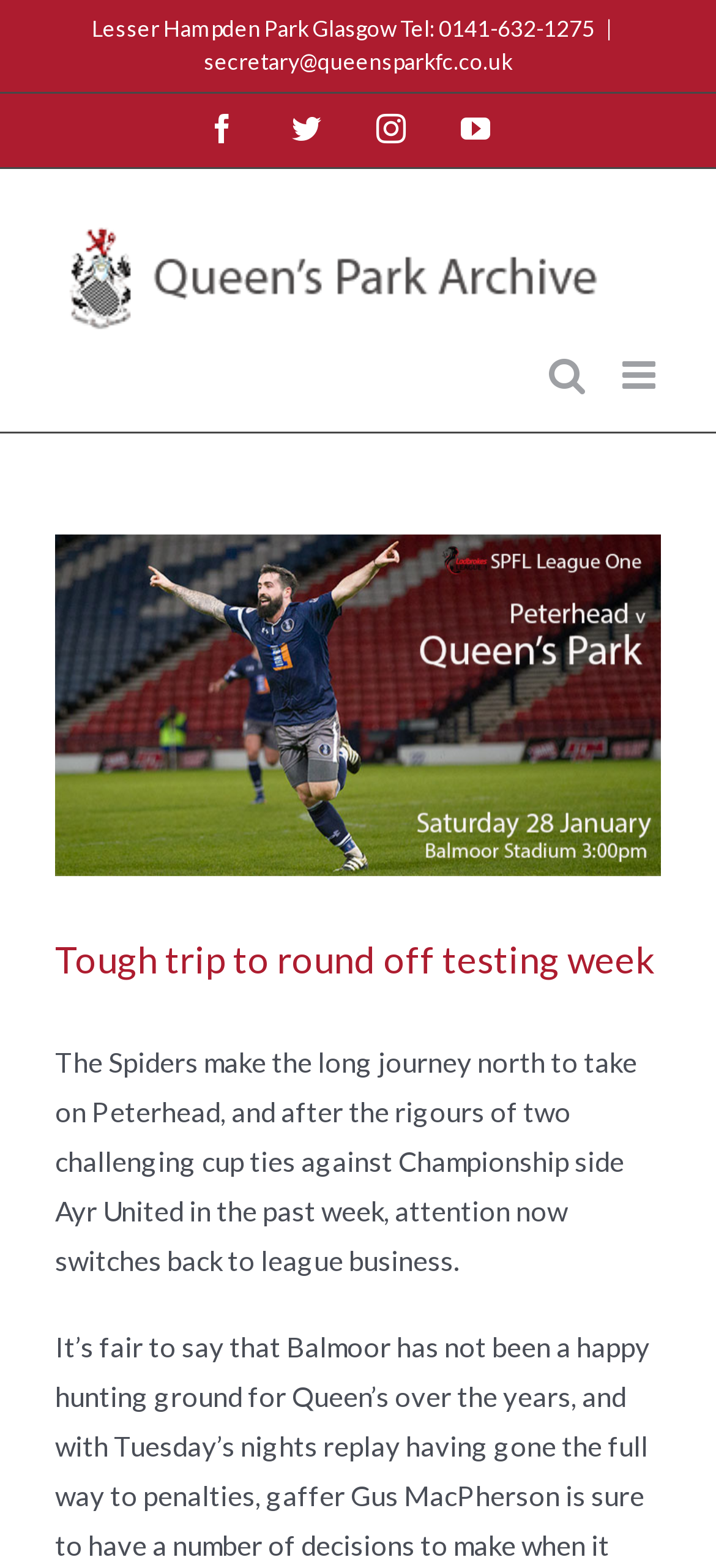Indicate the bounding box coordinates of the element that must be clicked to execute the instruction: "View Queen's Park Football Club logo". The coordinates should be given as four float numbers between 0 and 1, i.e., [left, top, right, bottom].

[0.077, 0.132, 0.846, 0.228]